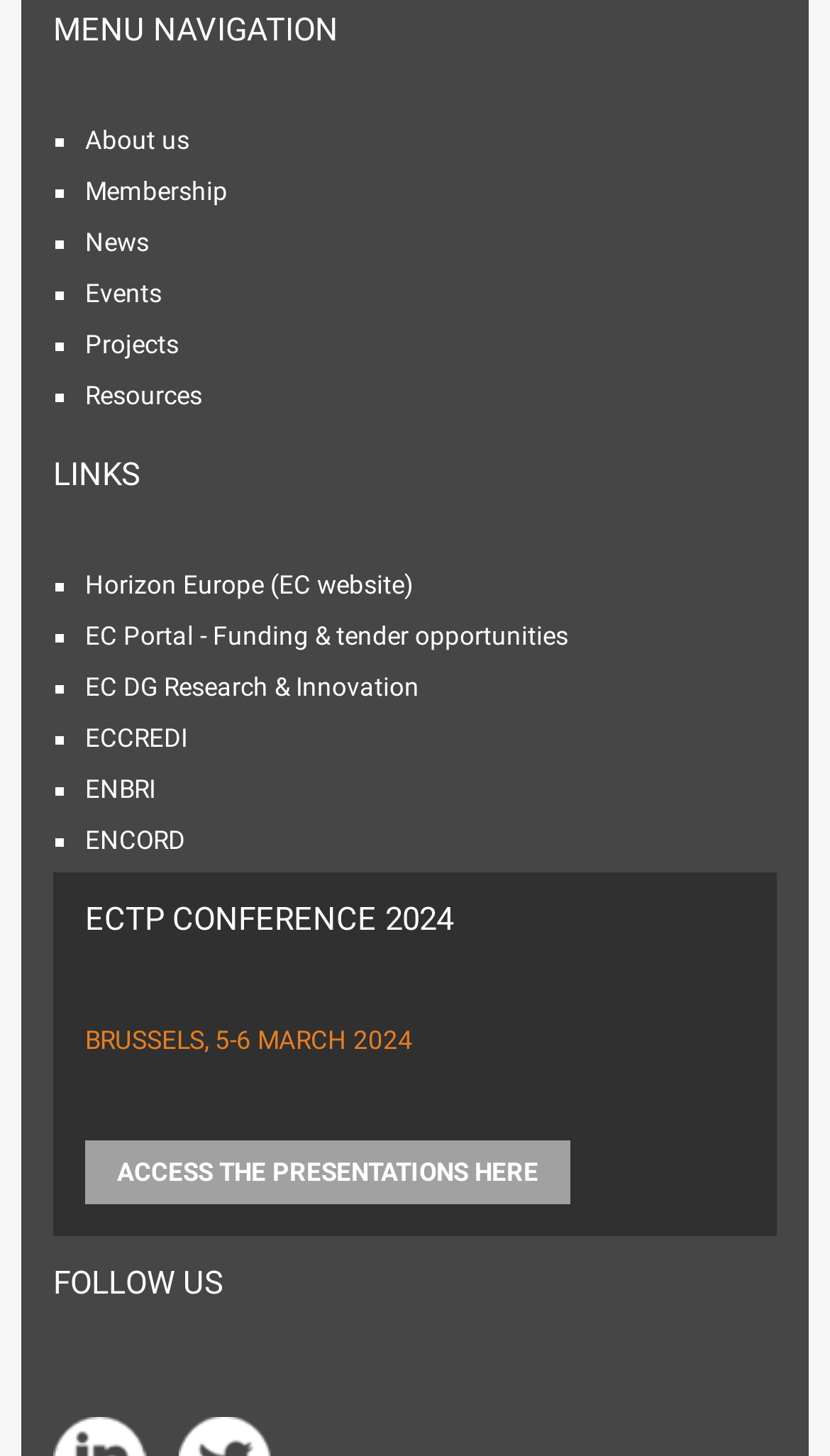Provide your answer in one word or a succinct phrase for the question: 
What can be accessed through the link 'ACCESS THE PRESENTATIONS HERE'?

Presentations